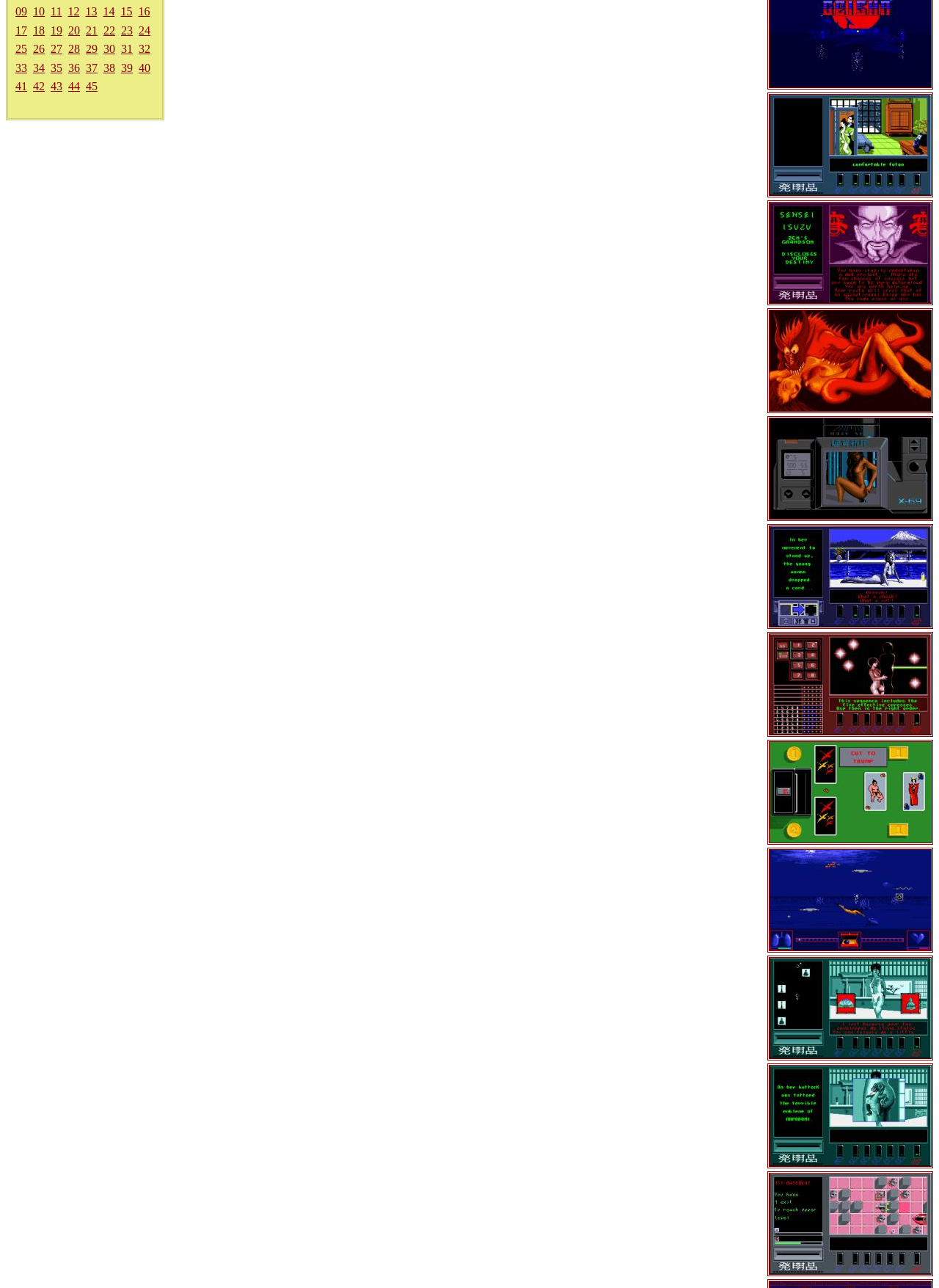Identify the bounding box for the UI element specified in this description: "alt="Geisha screenshot #6"". The coordinates must be four float numbers between 0 and 1, formatted as [left, top, right, bottom].

[0.817, 0.313, 0.994, 0.323]